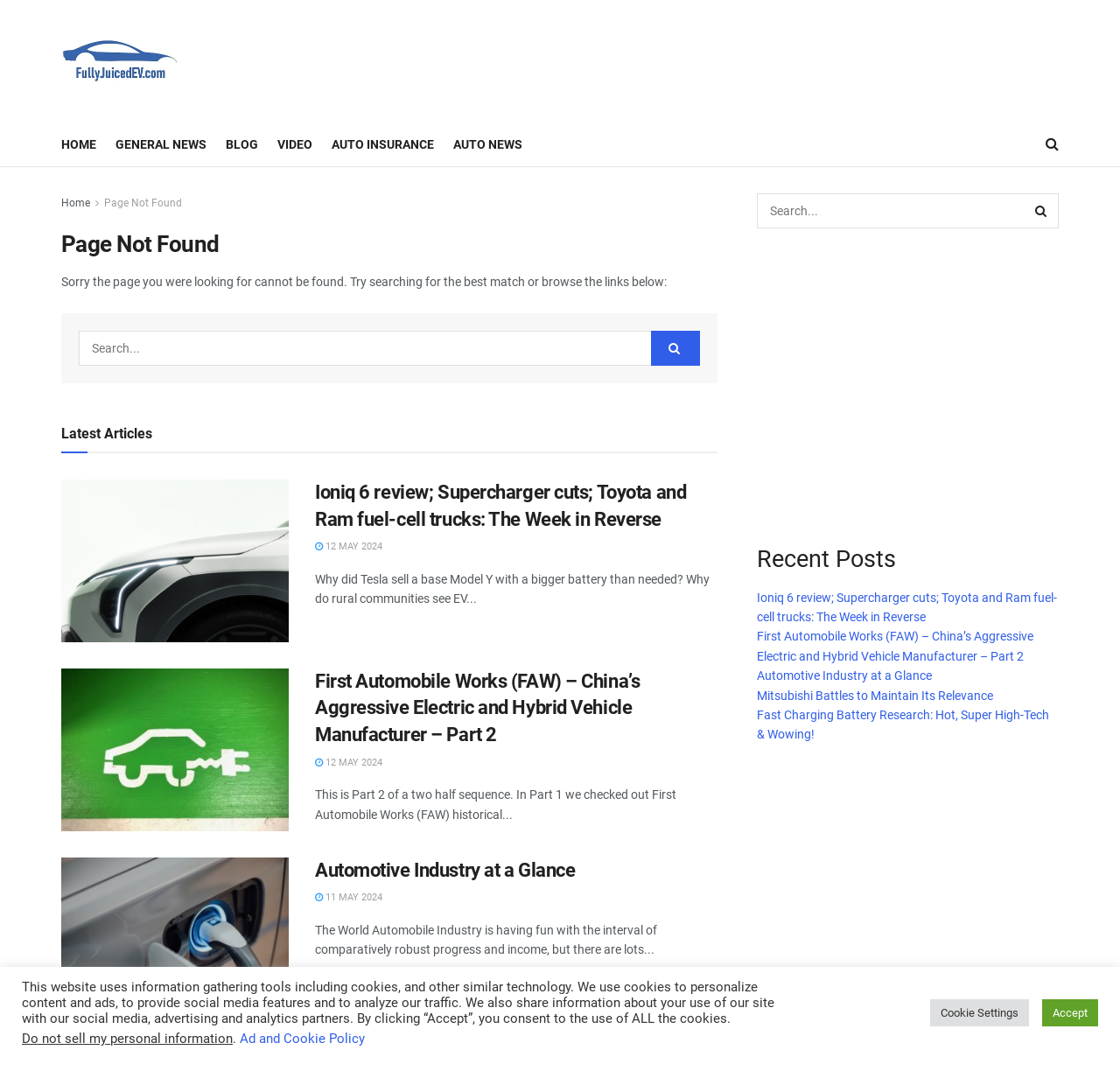Specify the bounding box coordinates of the area to click in order to execute this command: 'Search for specific keywords'. The coordinates should consist of four float numbers ranging from 0 to 1, and should be formatted as [left, top, right, bottom].

[0.676, 0.181, 0.945, 0.213]